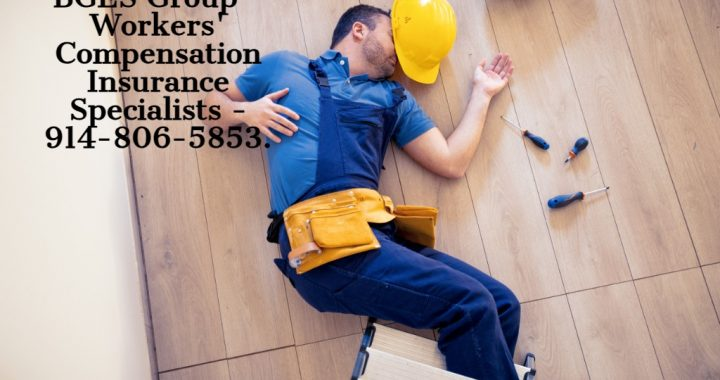Offer a detailed narrative of the image's content.

The image depicts a construction worker who appears to have suffered an accident, lying on a wooden floor with a yellow hard hat on his head. He is wearing a blue shirt and blue overalls, along with a tool belt that contains various tools, possibly indicating his profession as a tradesman. Scattered around him are several screwdrivers, hinting at the nature of his work. The scene conveys a serious reminder of workplace safety, as suggested by the overlay text that includes information from BGES Group, emphasizing their role as Workers Compensation Insurance Specialists. The contact number provided (914-806-5853) underscores the importance of seeking professional advice for workplace injuries, reinforcing the message of preventing and addressing safety incidents effectively.